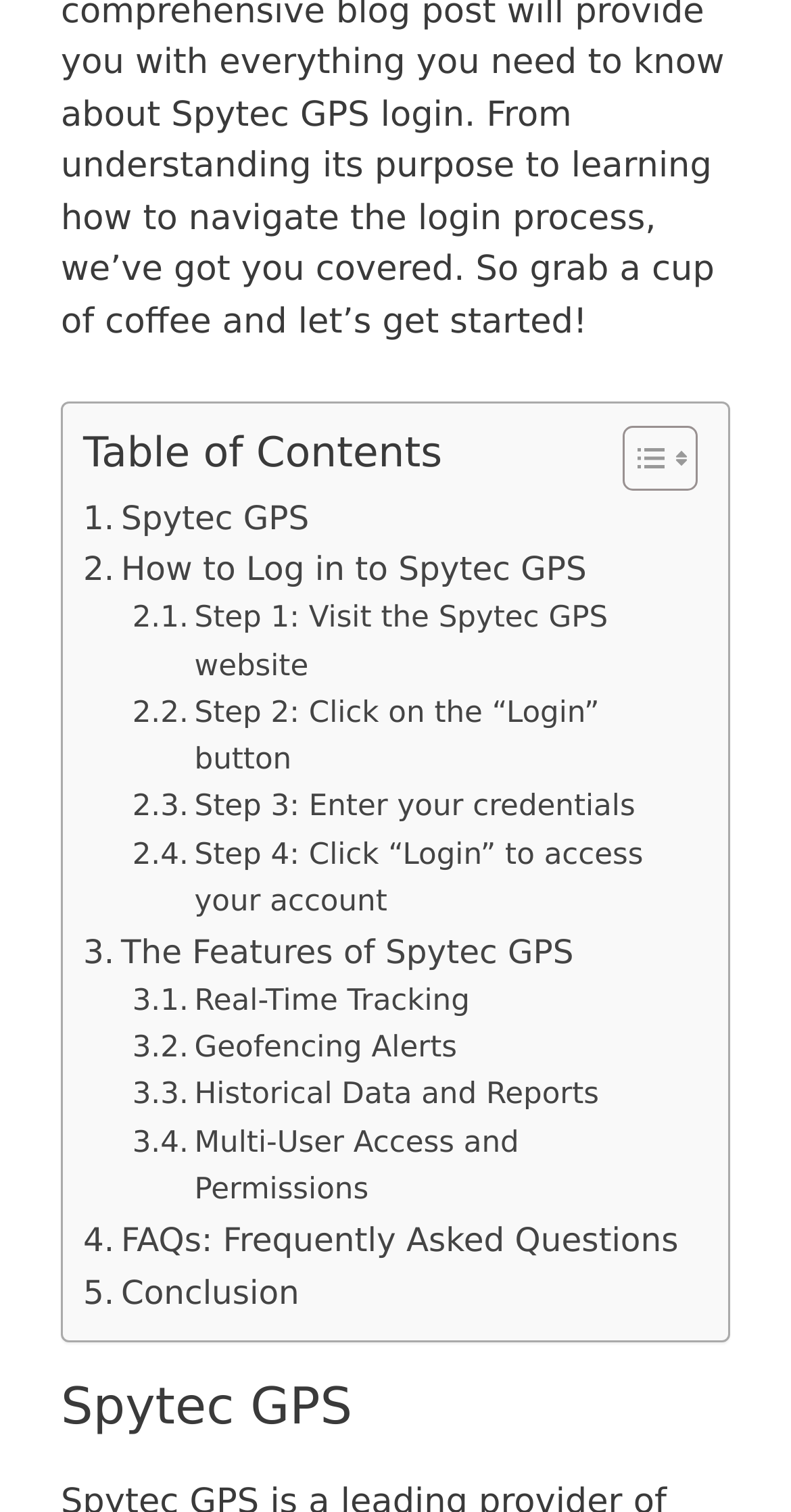Specify the bounding box coordinates of the area that needs to be clicked to achieve the following instruction: "Click on the “Login” button".

[0.167, 0.457, 0.869, 0.519]